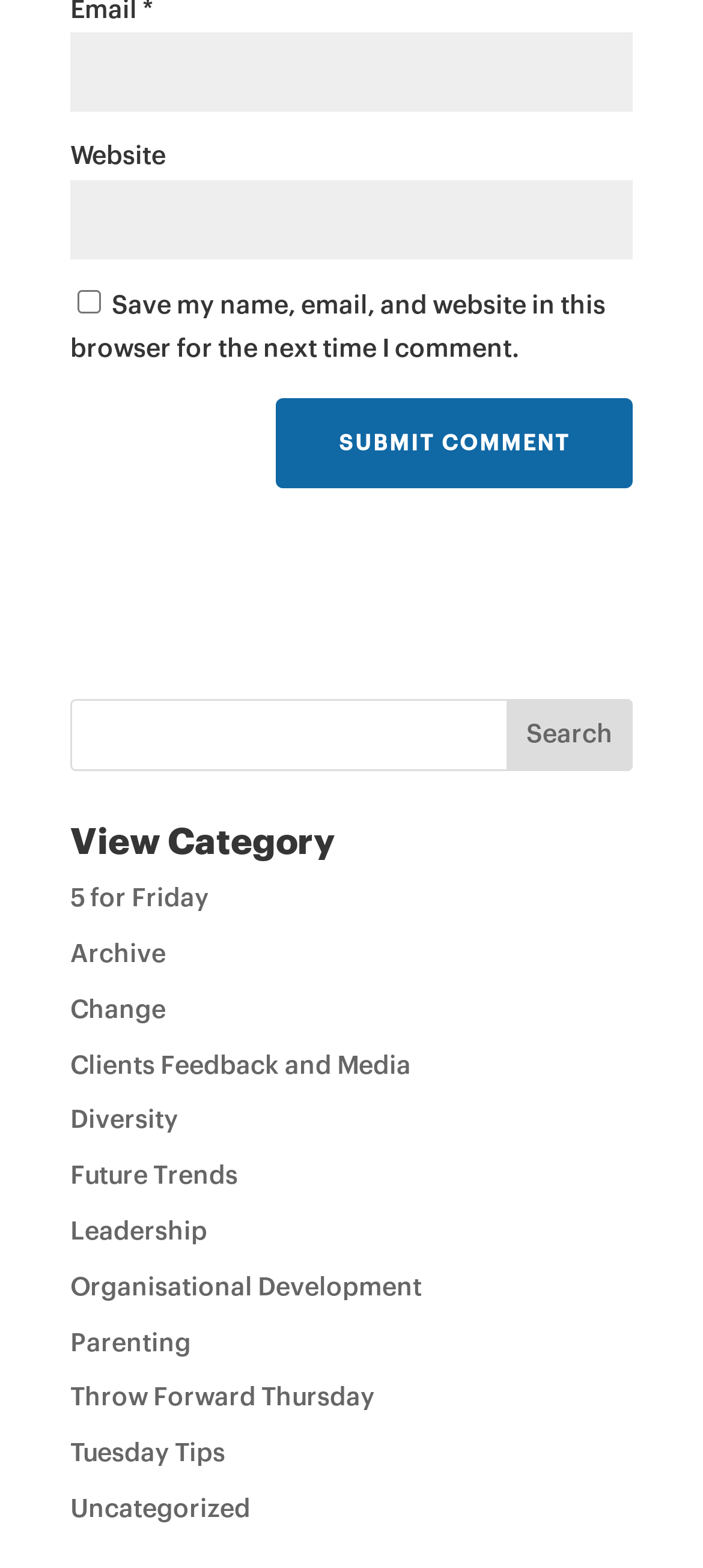Locate the bounding box coordinates of the clickable element to fulfill the following instruction: "Submit a comment". Provide the coordinates as four float numbers between 0 and 1 in the format [left, top, right, bottom].

[0.392, 0.254, 0.9, 0.312]